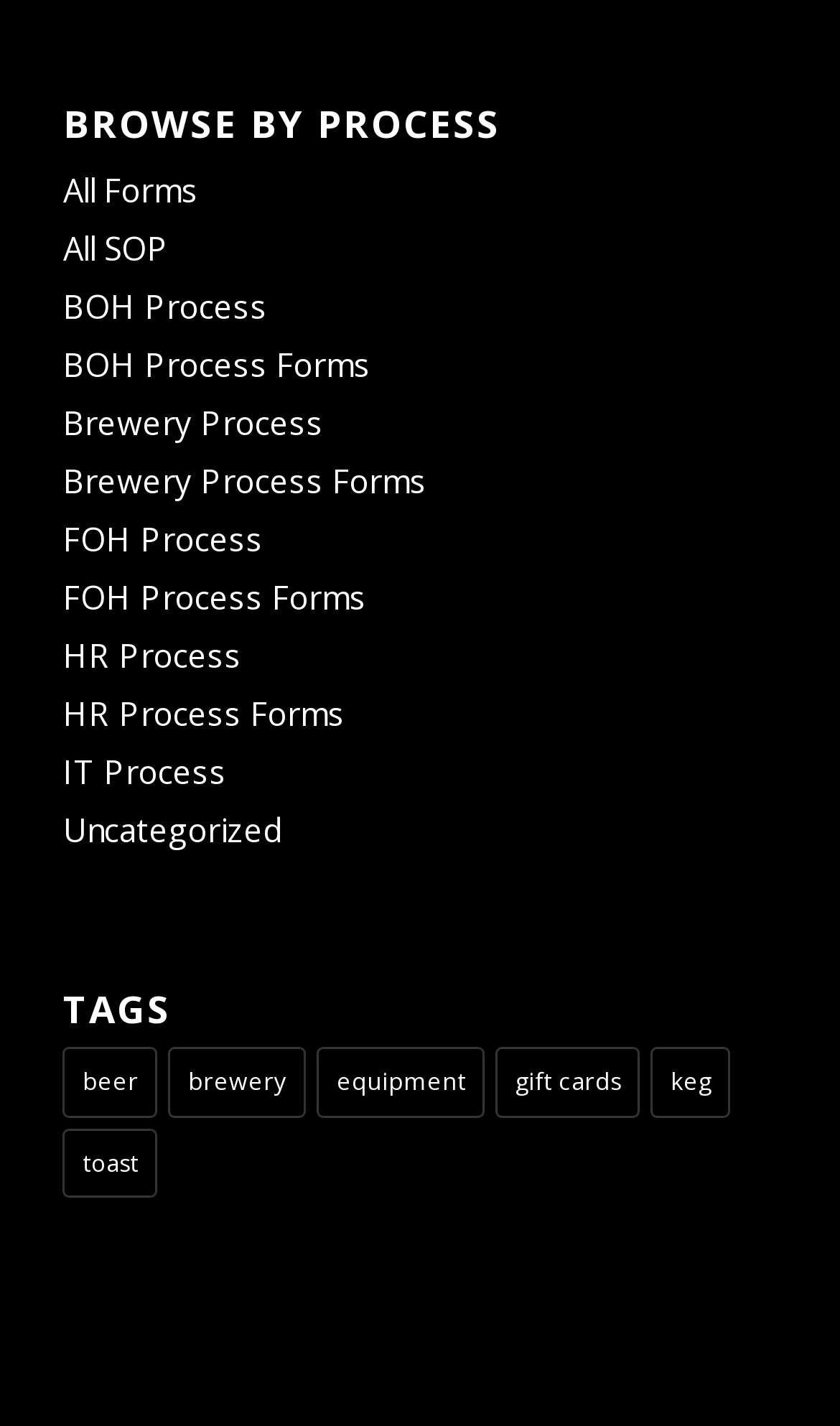Please identify the bounding box coordinates of the element that needs to be clicked to perform the following instruction: "Go to BOH process".

[0.075, 0.199, 0.319, 0.23]